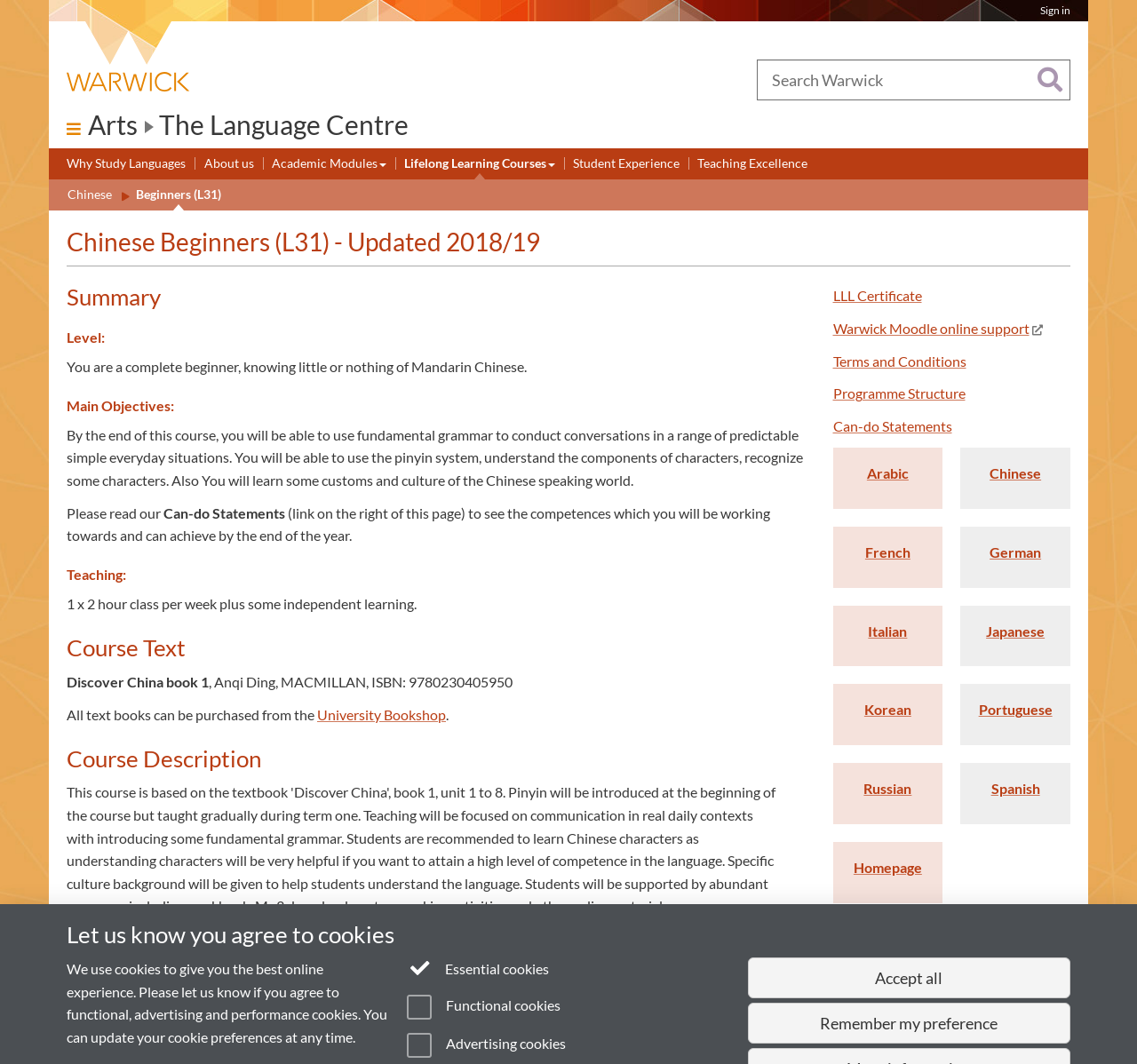Provide the bounding box coordinates for the specified HTML element described in this description: "title="University of Warwick homepage"". The coordinates should be four float numbers ranging from 0 to 1, in the format [left, top, right, bottom].

[0.051, 0.02, 0.176, 0.087]